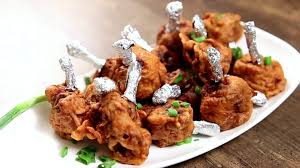Describe all significant details and elements found in the image.

This enticing image showcases a platter of Rajasic diet-inspired treats, featuring a vibrant arrangement of crispy, golden-brown morsels. Each piece is adorned with shiny silver foil at the ends, mimicking drumsticks, creating an eye-catching presentation. The dish is garnished with finely chopped green onions, adding a fresh pop of color to the rich texture of the fried delicacies. This visual representation embodies the essence of the Rajasic diet, which emphasizes stimulating foods that boost energy and engagement, making it perfect for those seeking an invigorating culinary experience. The overall aesthetic promises a taste adventure that awakens the senses, aligning with the spirited nature of Rajasic cuisine.